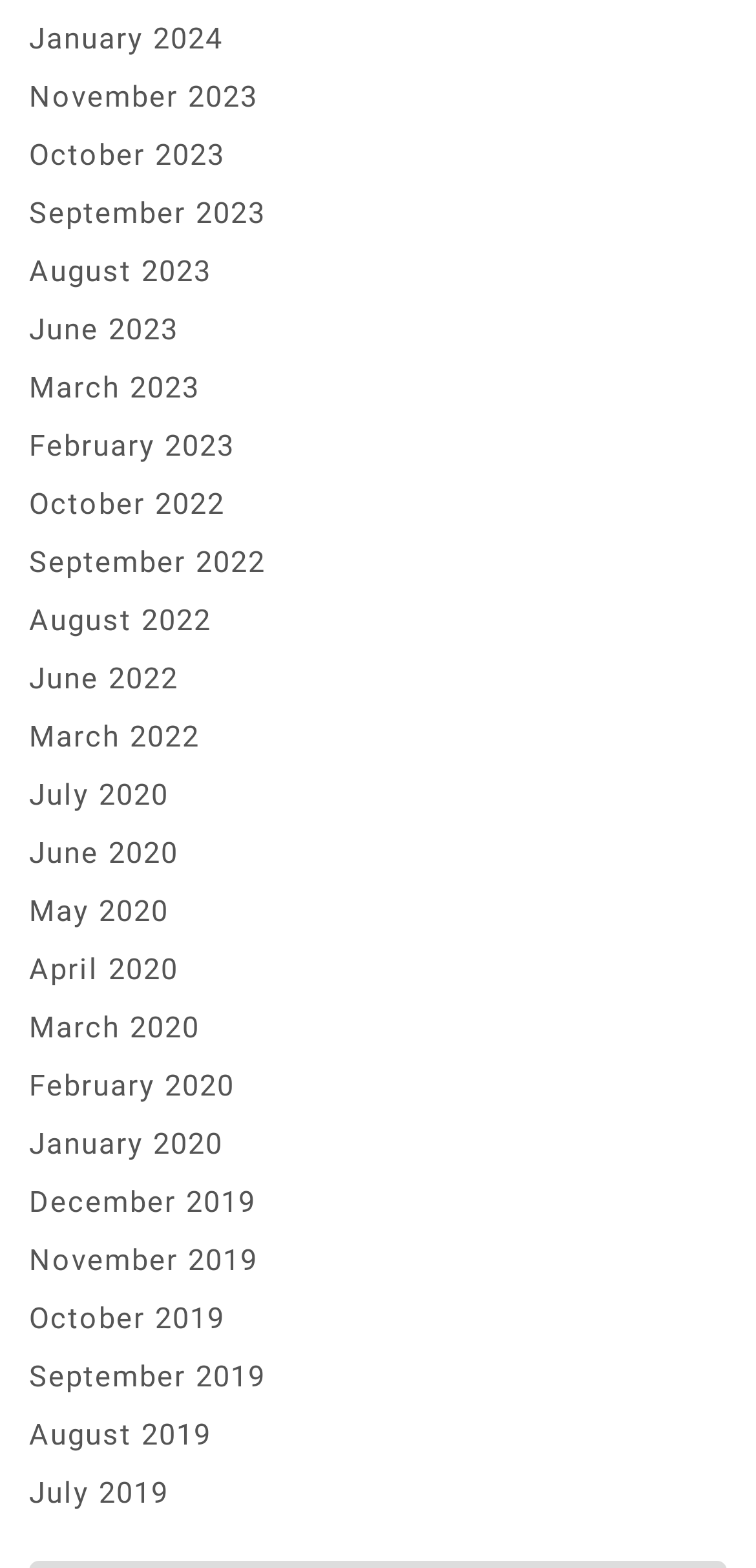Could you indicate the bounding box coordinates of the region to click in order to complete this instruction: "check July 2020".

[0.038, 0.496, 0.223, 0.518]